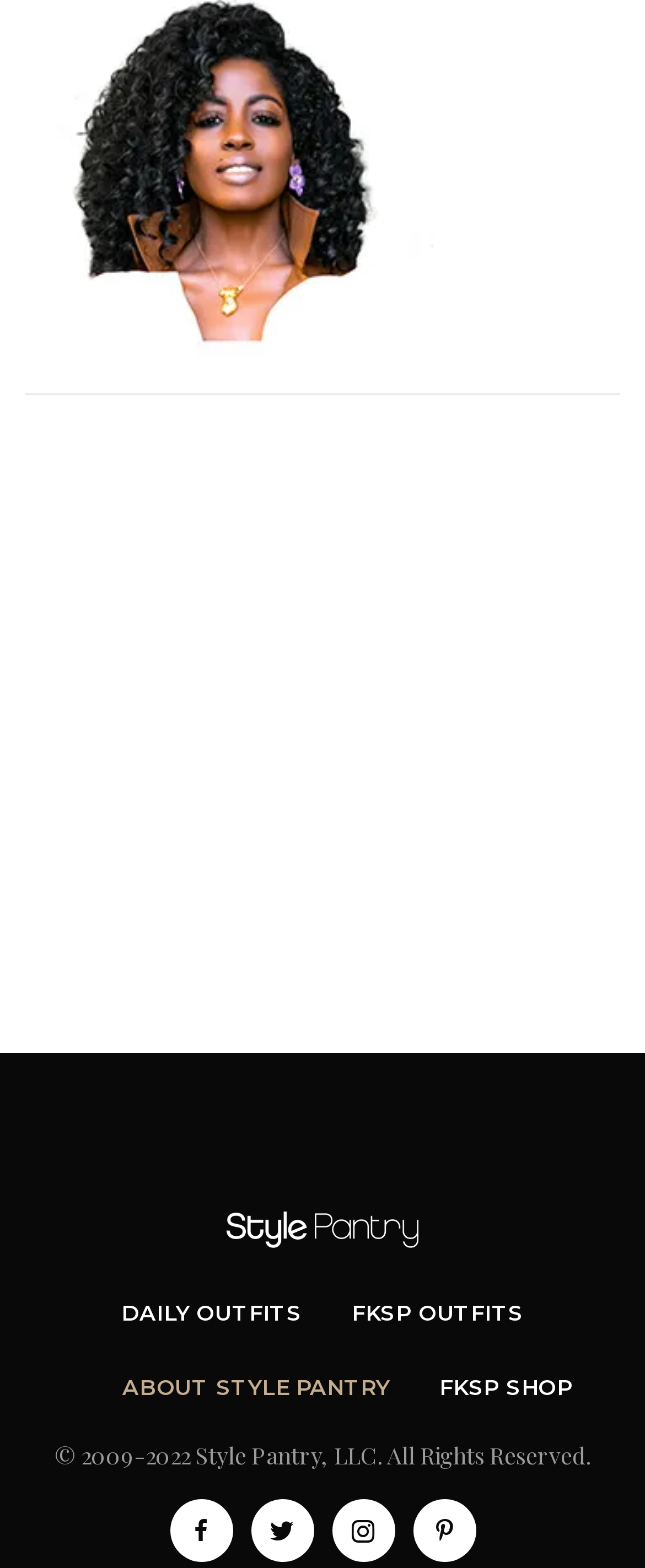What is the copyright information on the website?
Please give a detailed answer to the question using the information shown in the image.

The copyright information on the website can be determined by looking at the StaticText element with the text '© 2009-2022 Style Pantry, LLC. All Rights Reserved.' at the bottom of the page, which is a common location for copyright information.